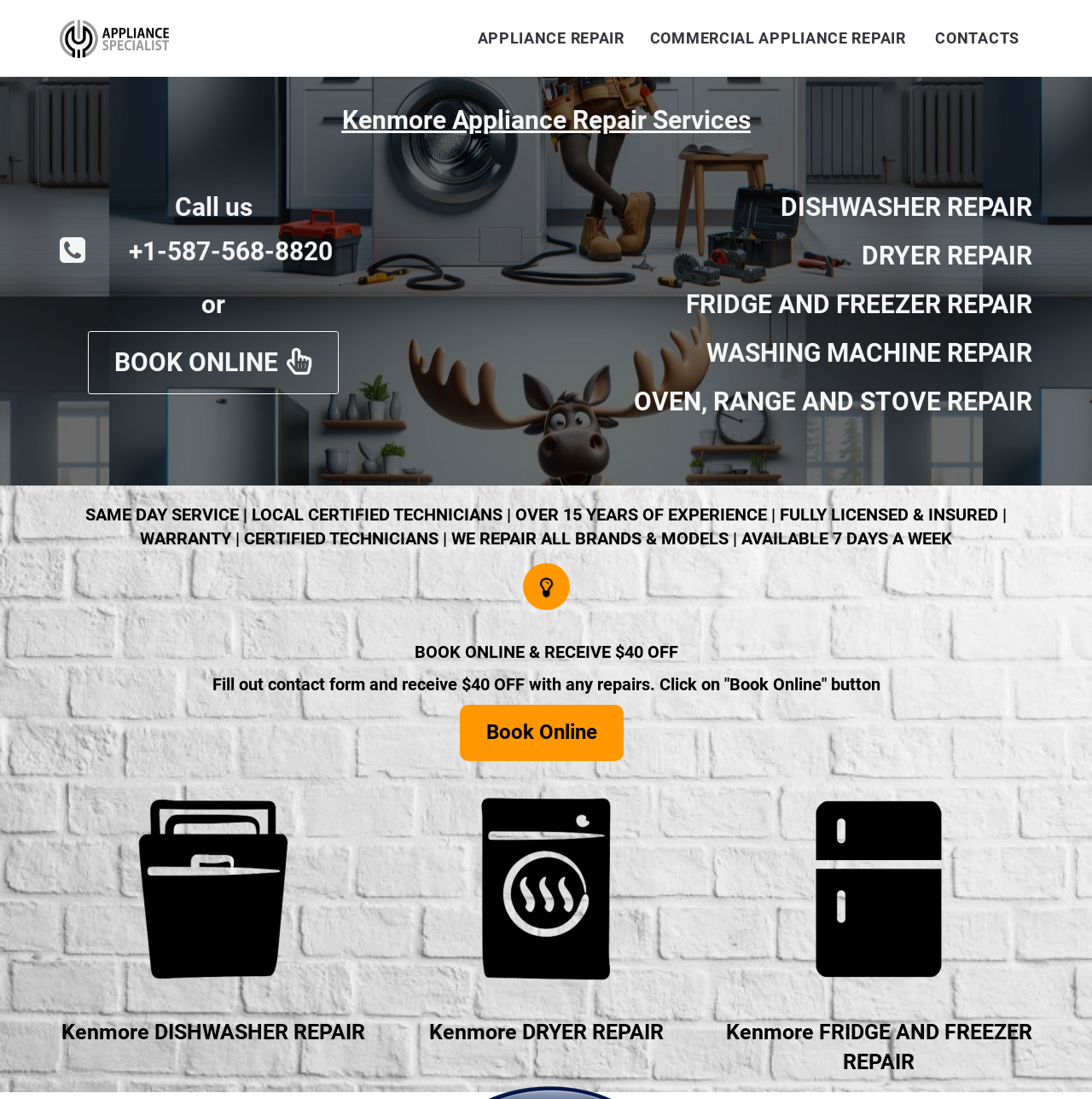What types of appliances can be repaired?
Answer the question with as much detail as possible.

I found the types of appliances that can be repaired by looking at the headings and links on the webpage, which include 'DISHWASHER REPAIR', 'DRYER REPAIR', 'FRIDGE AND FREEZER REPAIR', 'WASHING MACHINE REPAIR', and 'OVEN, RANGE AND STOVE REPAIR'.